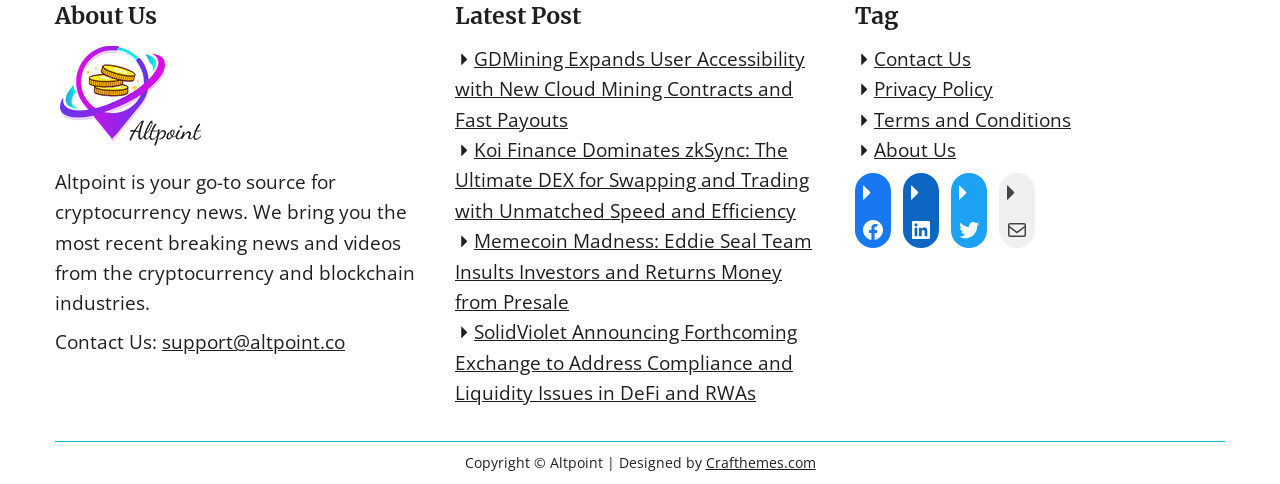Please specify the bounding box coordinates of the region to click in order to perform the following instruction: "Learn more about Altpoint".

[0.683, 0.283, 0.747, 0.337]